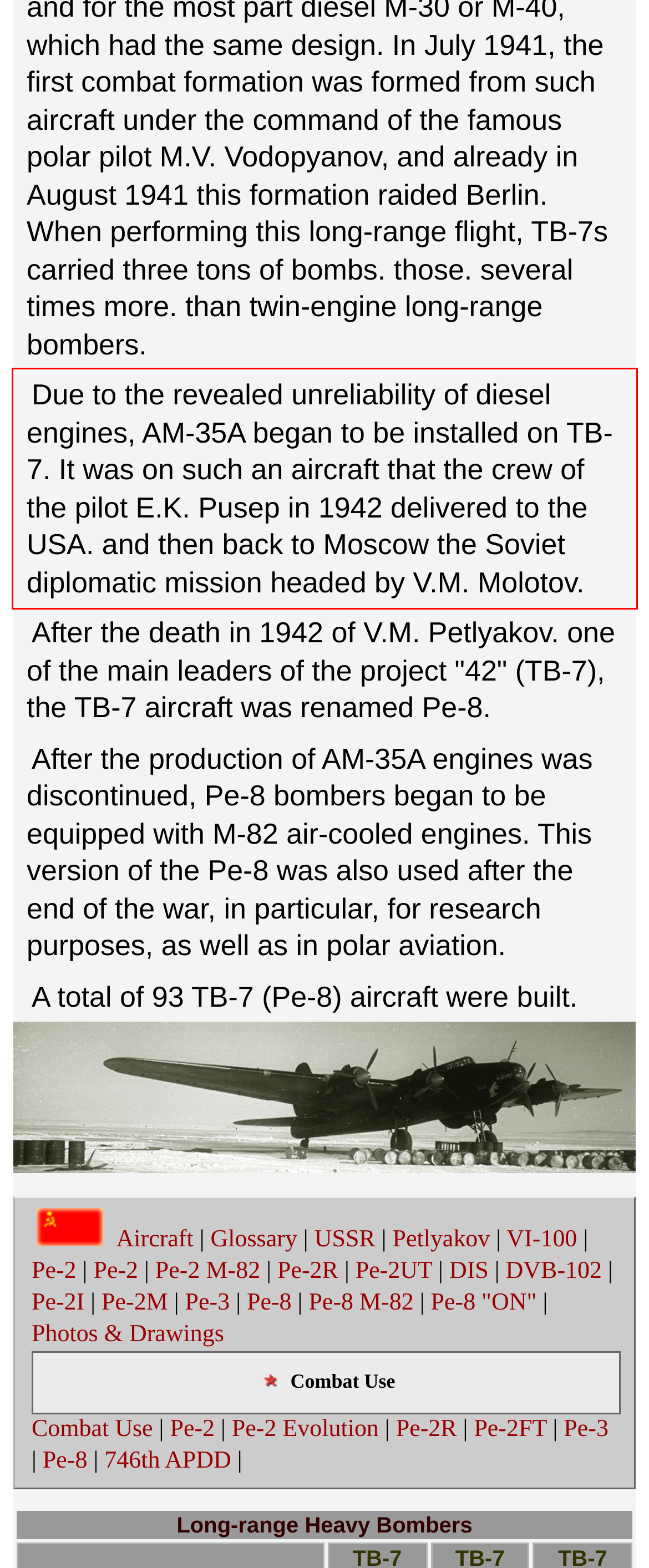Please recognize and transcribe the text located inside the red bounding box in the webpage image.

Due to the revealed unreliability of diesel engines, AM-35A began to be installed on TB-7. It was on such an aircraft that the crew of the pilot E.K. Pusep in 1942 delivered to the USA. and then back to Moscow the Soviet diplomatic mission headed by V.M. Molotov.